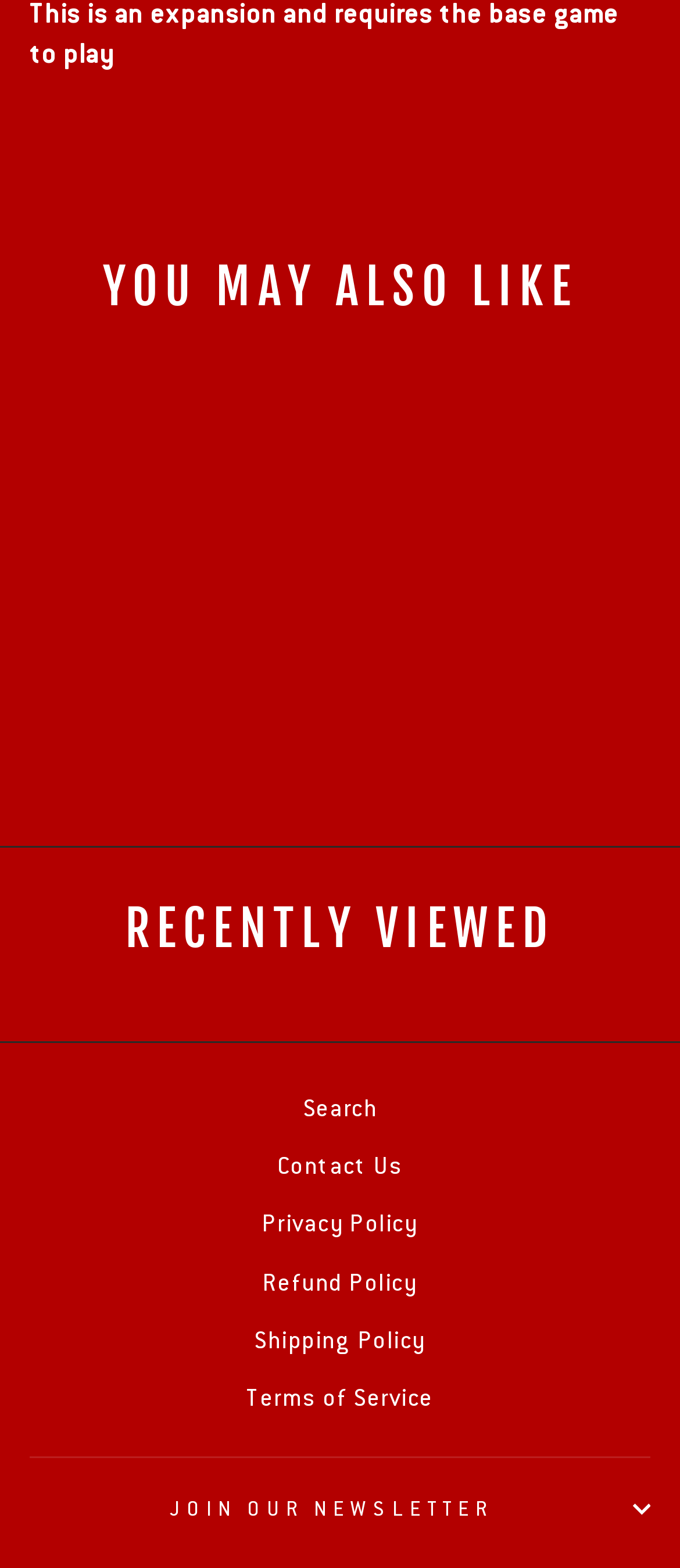Please find the bounding box for the UI element described by: "Eldritch Horror Forsaken Lore$34.99".

[0.044, 0.235, 0.39, 0.476]